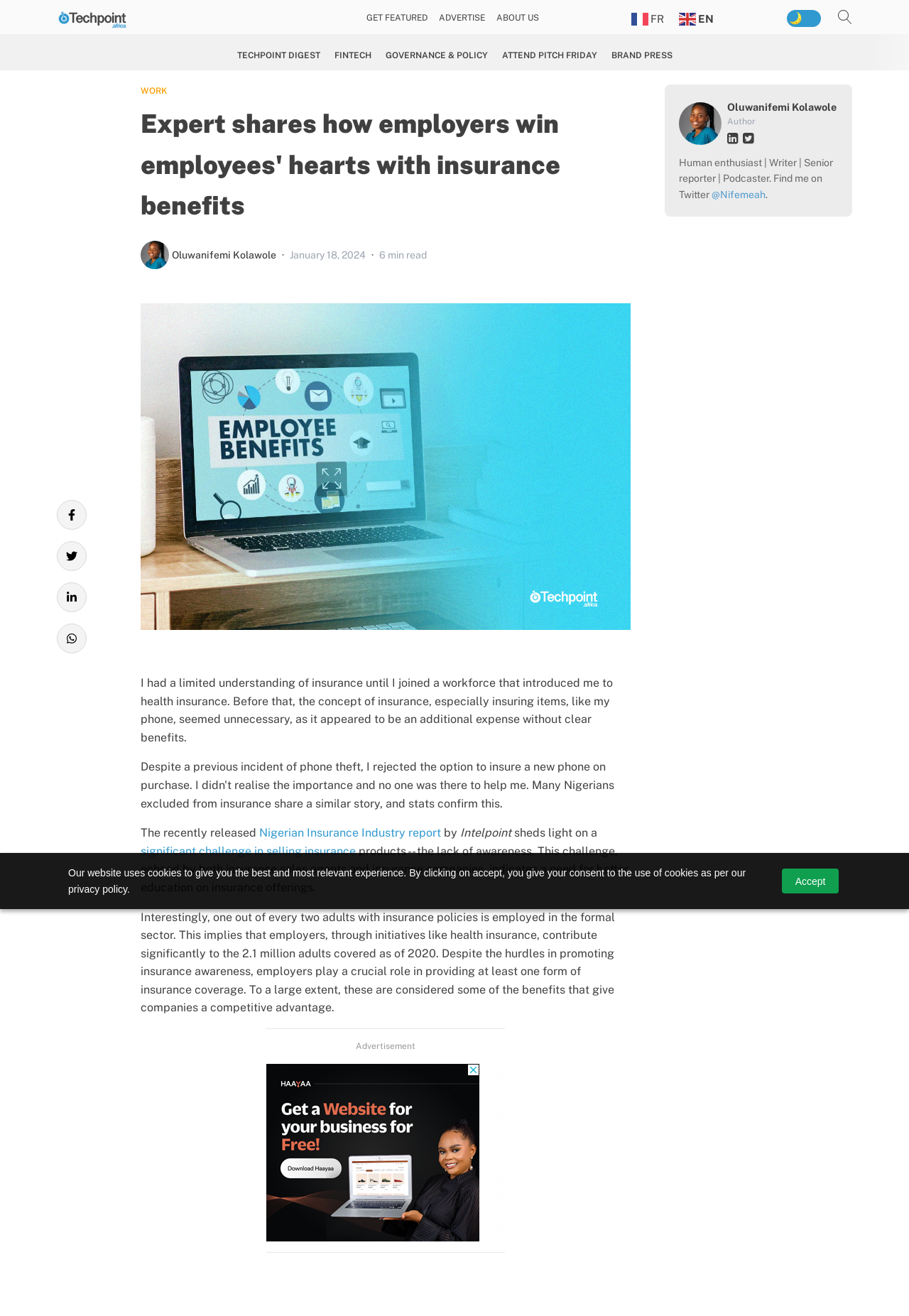Generate a comprehensive description of the webpage content.

This webpage is an article discussing the importance of employers providing insurance benefits to their employees in Nigeria. The article is titled "How employers win employees' hearts with insurance benefits" and has a heading that reads "Expert shares how employers win employees' hearts with insurance benefits". 

At the top of the page, there is a notification about the website using cookies, with an "Accept" button to the right. Below this, there are several links to different sections of the website, including "GET FEATURED", "ADVERTISE", "ABOUT US", and language options. 

On the left side of the page, there are social media links to share the article on Facebook, Twitter, LinkedIn, and WhatsApp. Below these links, there is a section with a heading "WORK" and a link to an article titled "5 reasons why Nigerian businesses don't have insurance".

The main article begins with an image of a laptop on a table, displaying a screen with the words "EMPLOYEE BENEFITS". The article is written by Oluwanifemi Kolawole, and the author's name is mentioned below the title, along with the date "January 18, 2024" and a "6 min read" indicator. 

The article discusses the author's personal experience with insurance and how it was introduced to them through their workplace. It then cites a report by Intelpoint, which highlights the lack of awareness as a significant challenge in selling insurance products. The article goes on to explain how employers play a crucial role in providing at least one form of insurance coverage, which gives companies a competitive advantage.

There is an advertisement section in the middle of the article, and another at the bottom of the page. The bottom section also includes a blockquote with a link to another article. 

On the right side of the page, there is a section with the author's profile, including their name, title, and a brief bio. There are also links to the author's social media profiles.